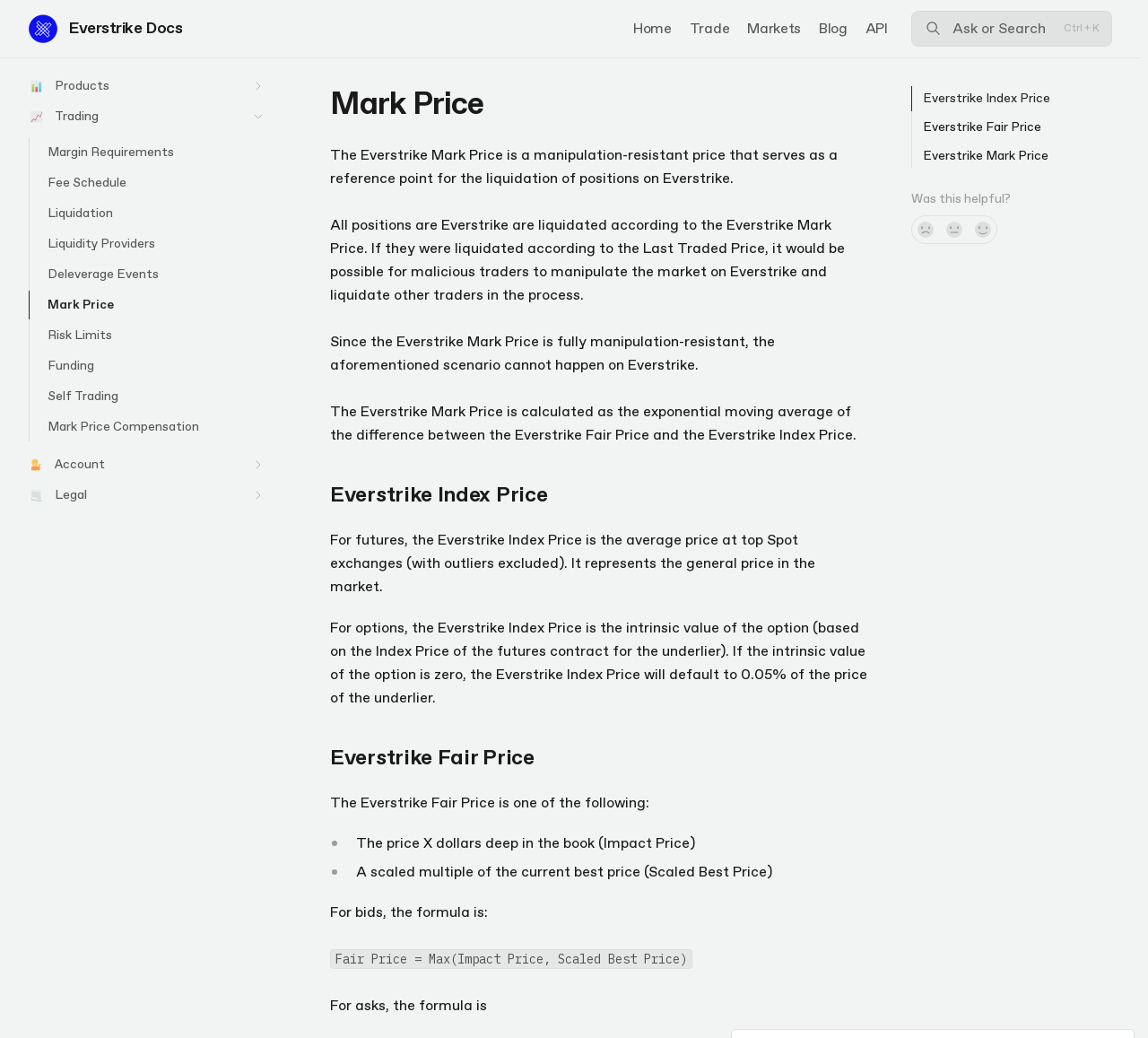Predict the bounding box of the UI element based on this description: "aria-label="Direct link to heading"".

[0.269, 0.463, 0.291, 0.492]